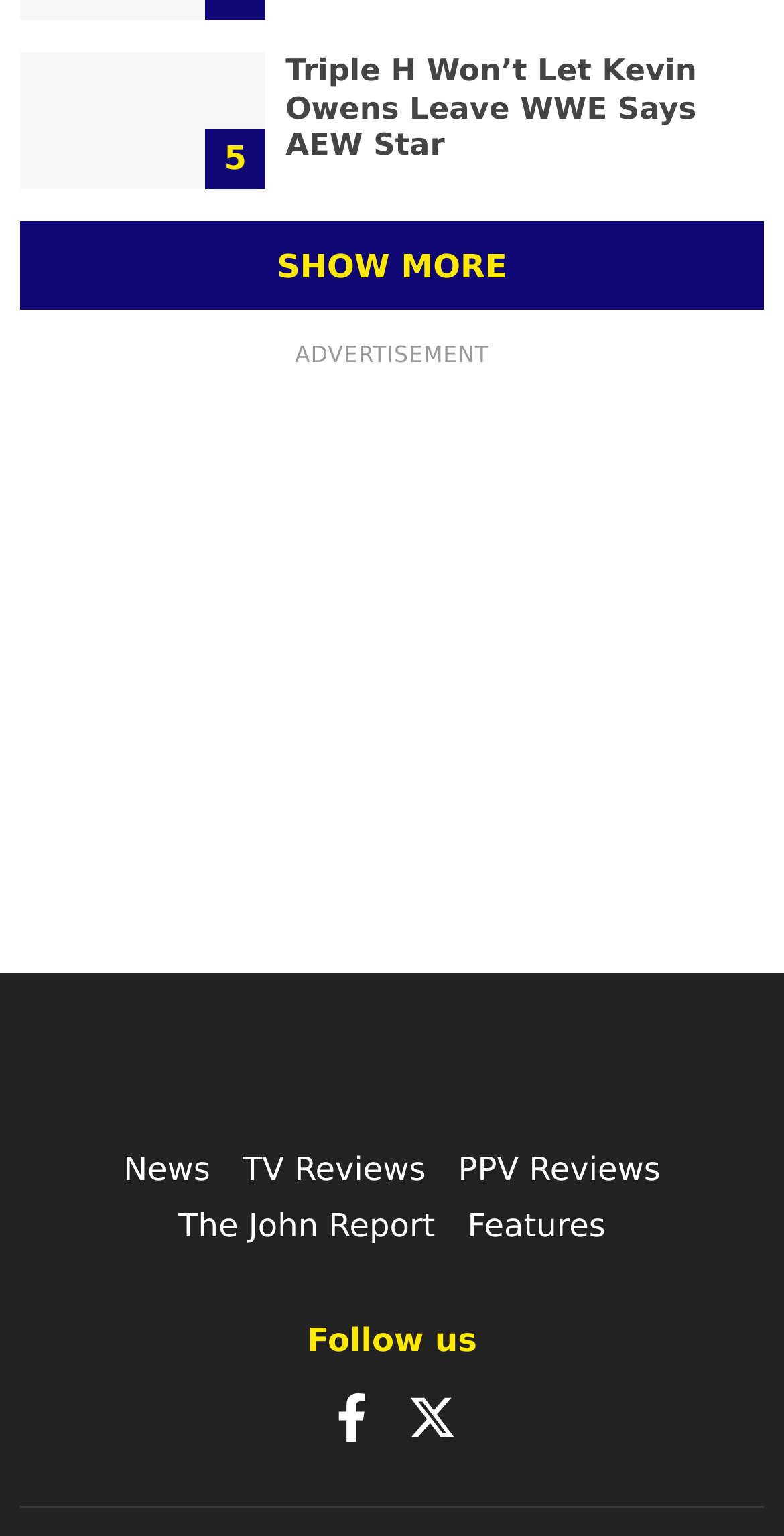Answer the following query with a single word or phrase:
How many social media platforms are available for following?

2